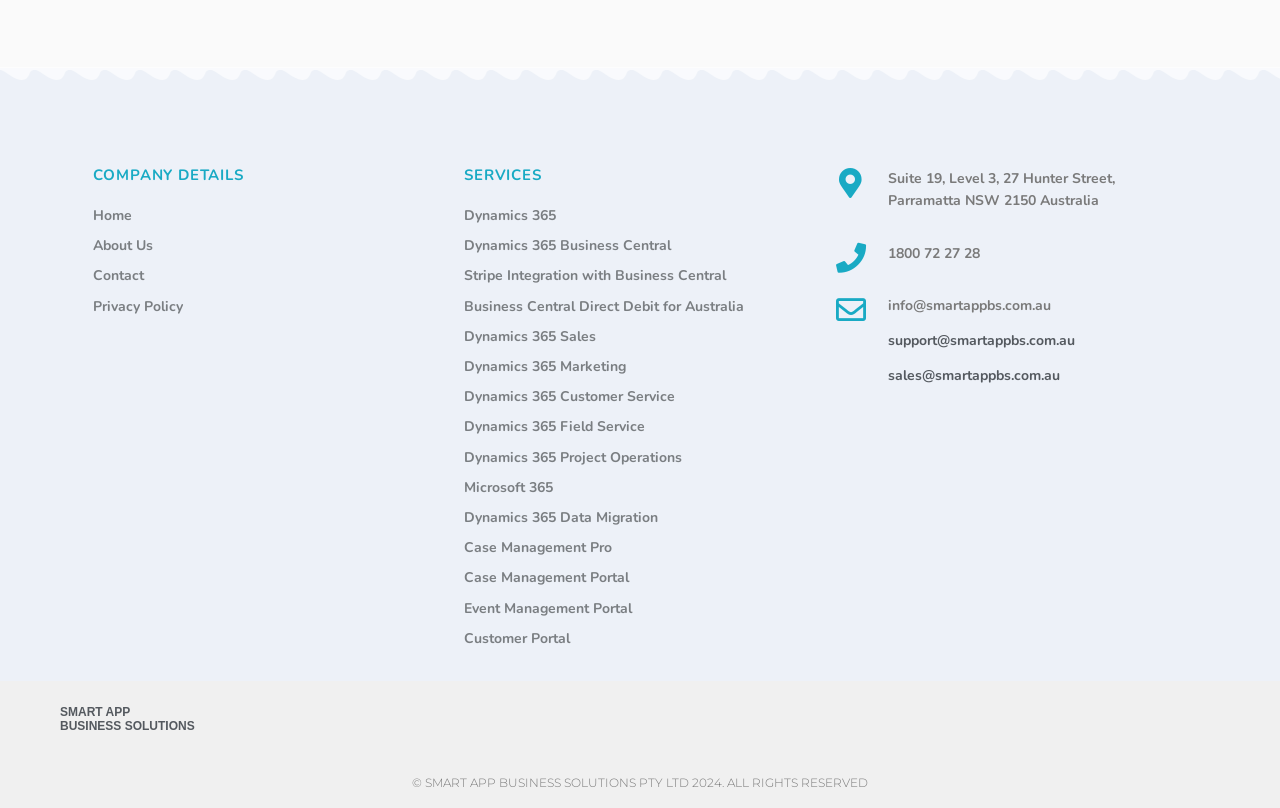Predict the bounding box of the UI element that fits this description: "Microsoft 365".

[0.363, 0.588, 0.637, 0.619]